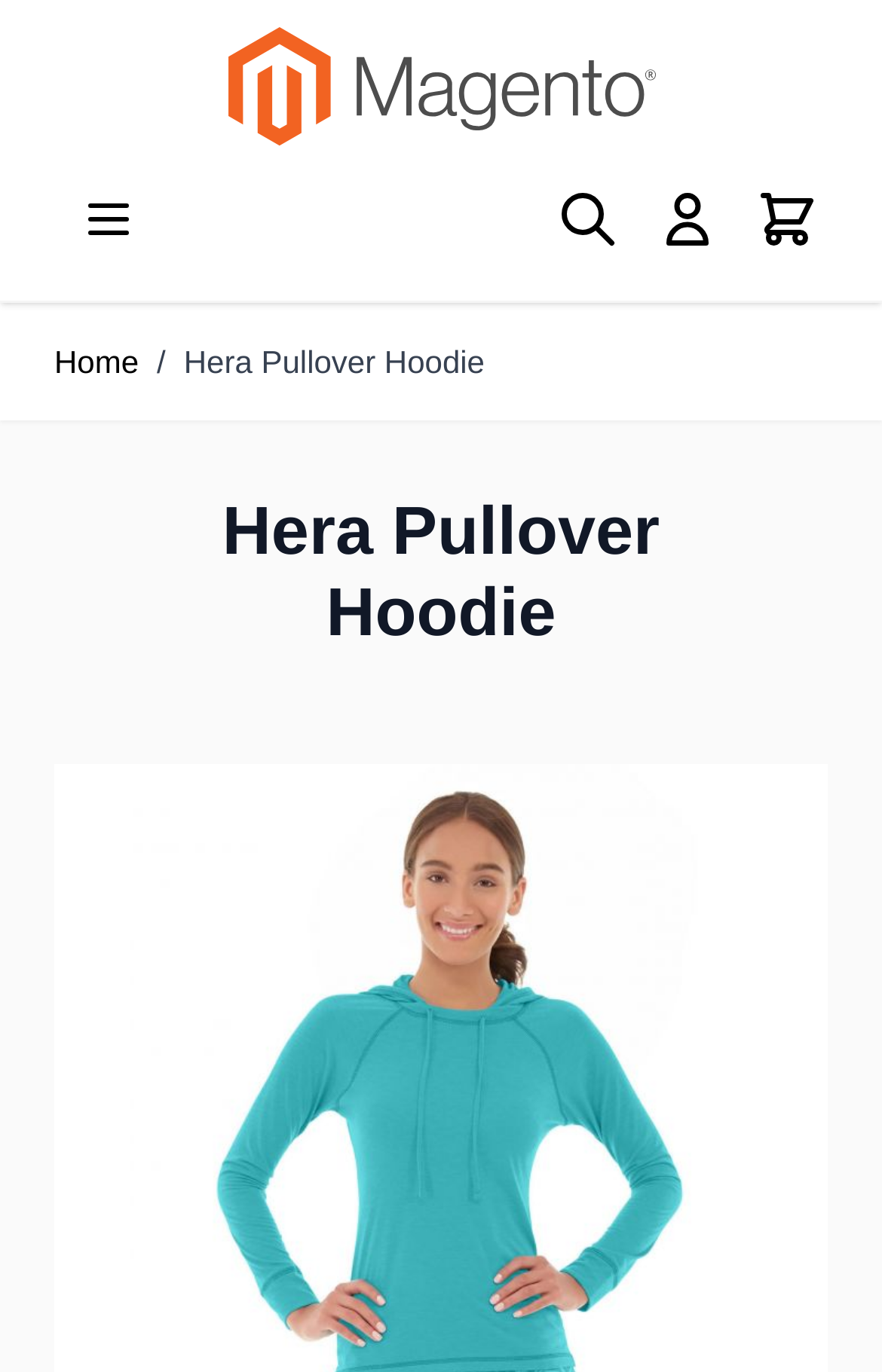What is the text on the button next to 'My Account'?
From the screenshot, provide a brief answer in one word or phrase.

Toggle minicart, Cart is empty